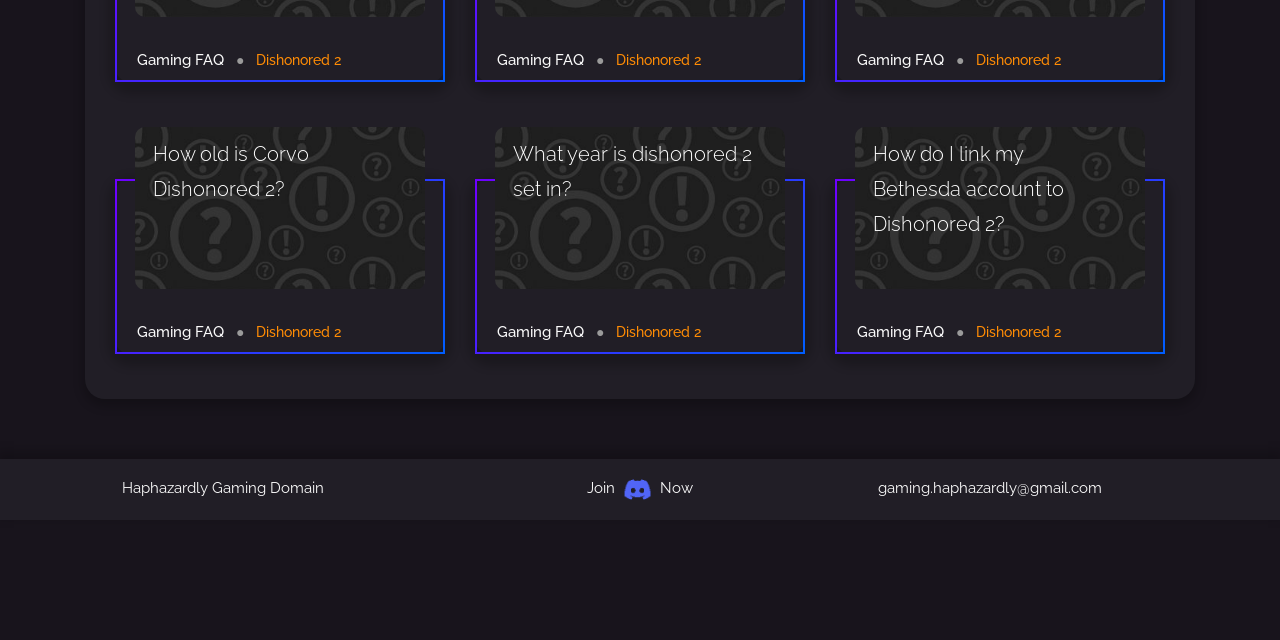Identify the bounding box for the UI element that is described as follows: "parent_node: Join Now alt="discord link"".

[0.483, 0.75, 0.516, 0.778]